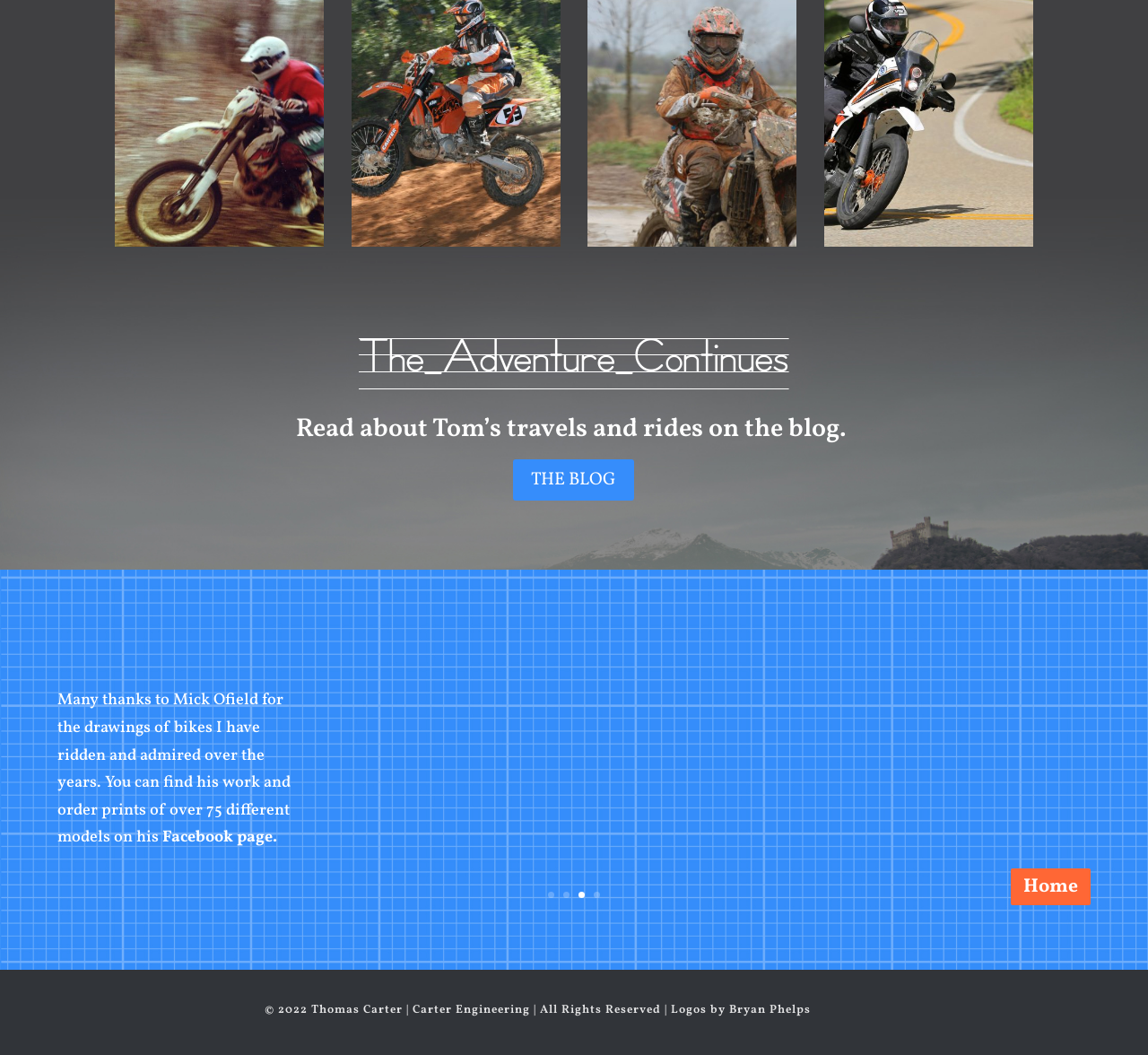Determine the bounding box of the UI component based on this description: "Next". The bounding box coordinates should be four float values between 0 and 1, i.e., [left, top, right, bottom].

[0.698, 0.697, 0.735, 0.739]